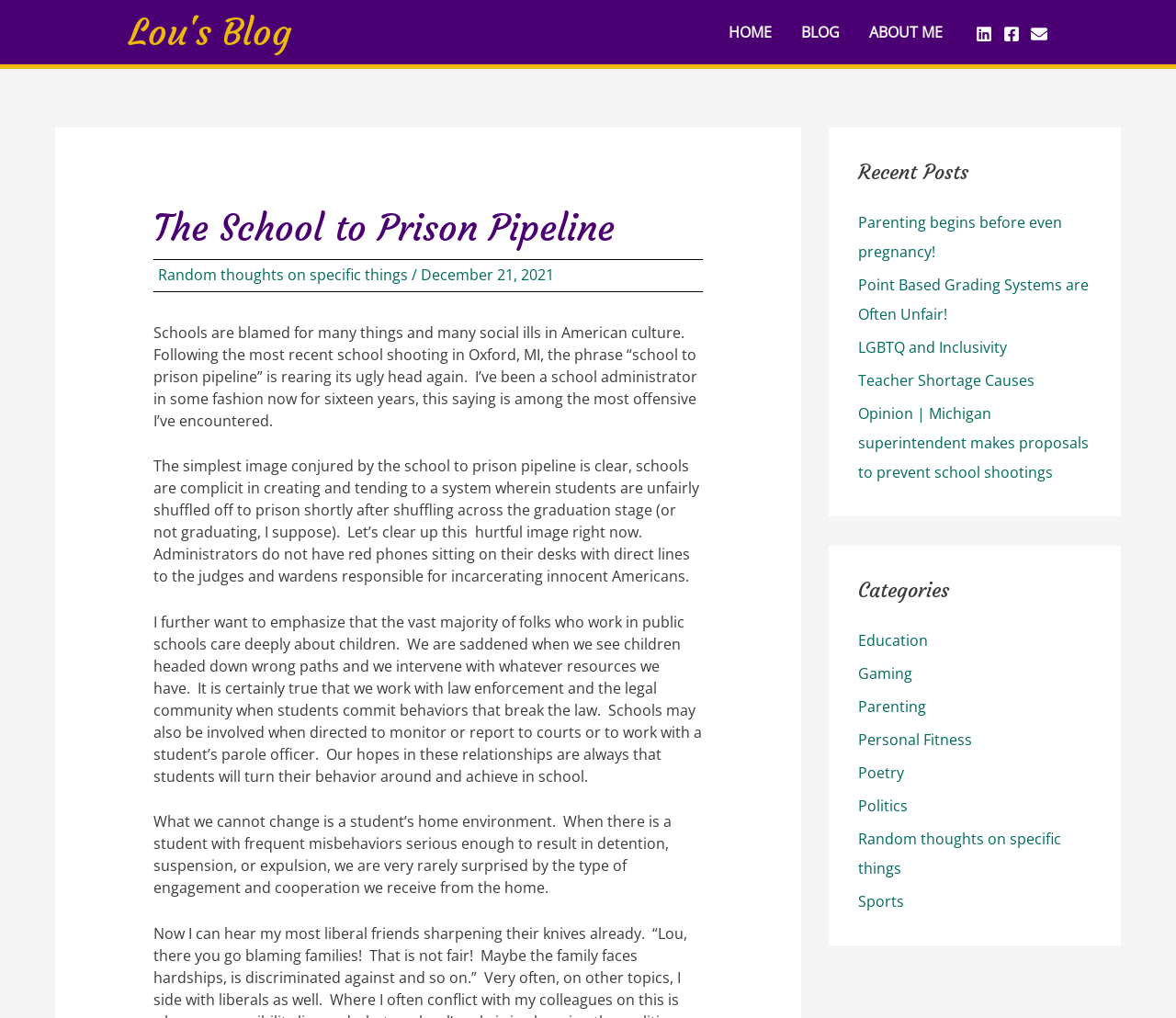Extract the primary headline from the webpage and present its text.

The School to Prison Pipeline